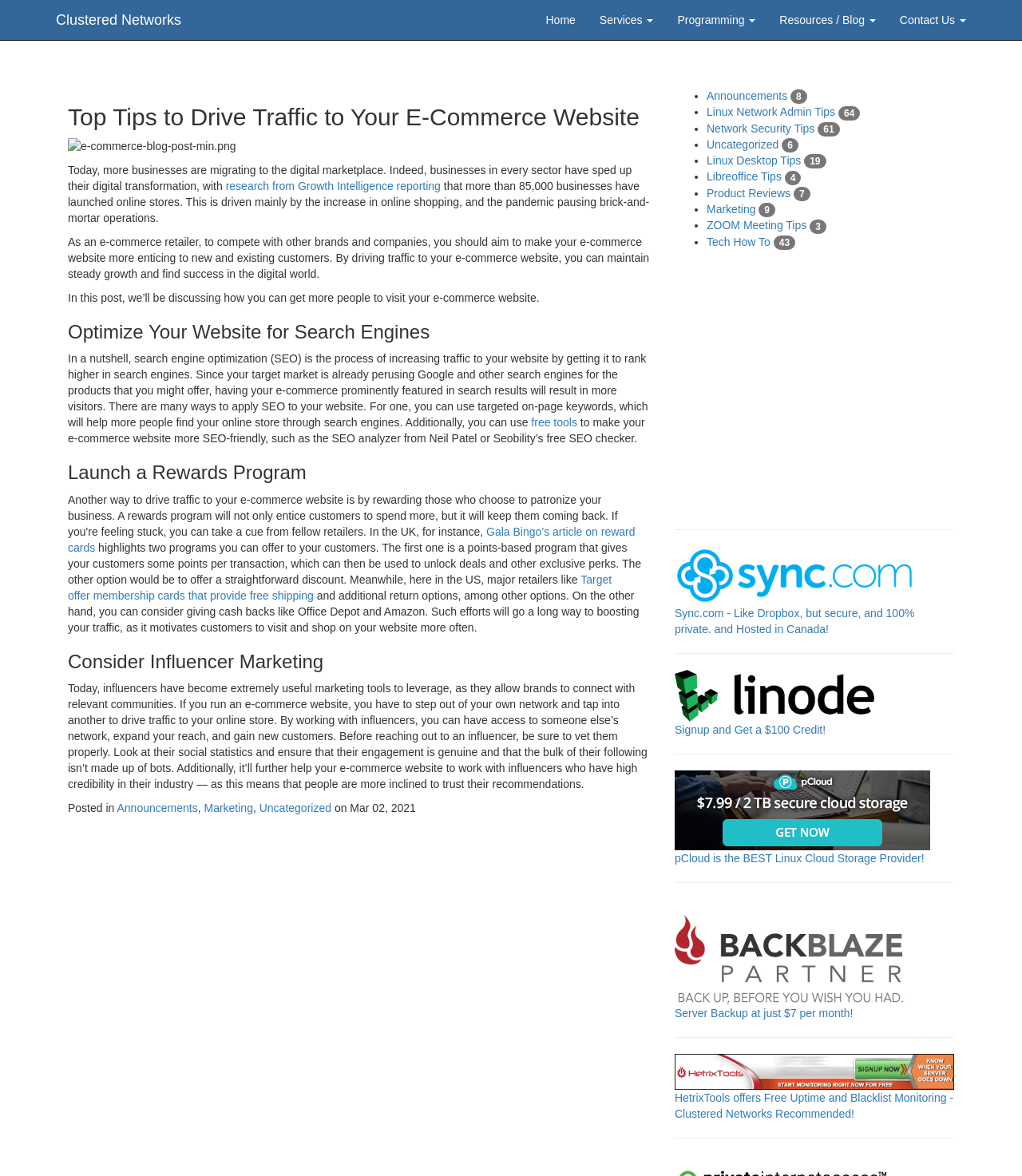Find the bounding box coordinates for the area that must be clicked to perform this action: "Learn more about 'Rewards Program'".

[0.066, 0.393, 0.637, 0.411]